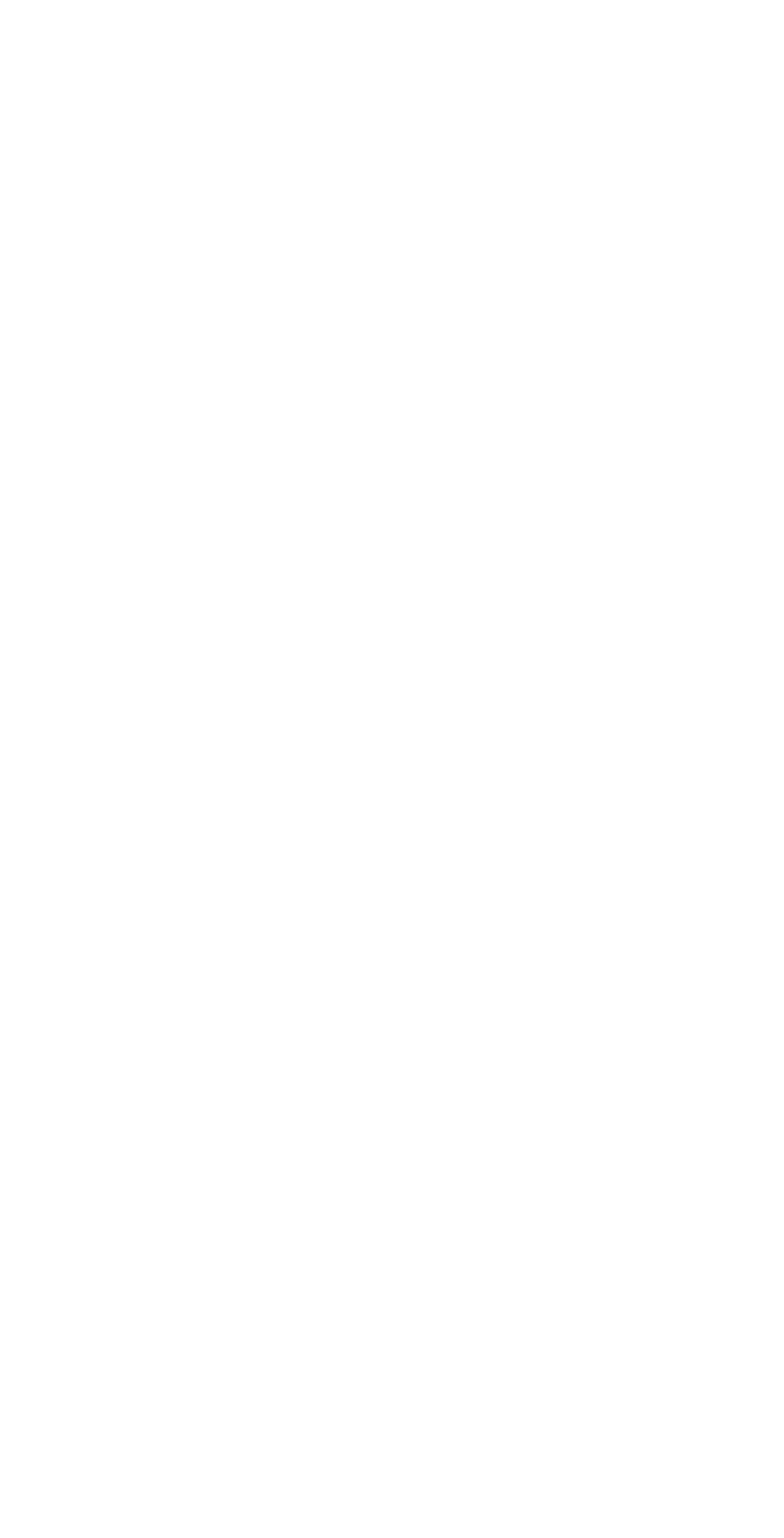What is the topic of the first article?
Please provide a comprehensive and detailed answer to the question.

I looked at the first 'article' element [696] and found a 'heading' element [1133] with the text 'Penal Code 422 – “Threats” – 3 Facts'. This suggests that the topic of the first article is related to Penal Code 422.